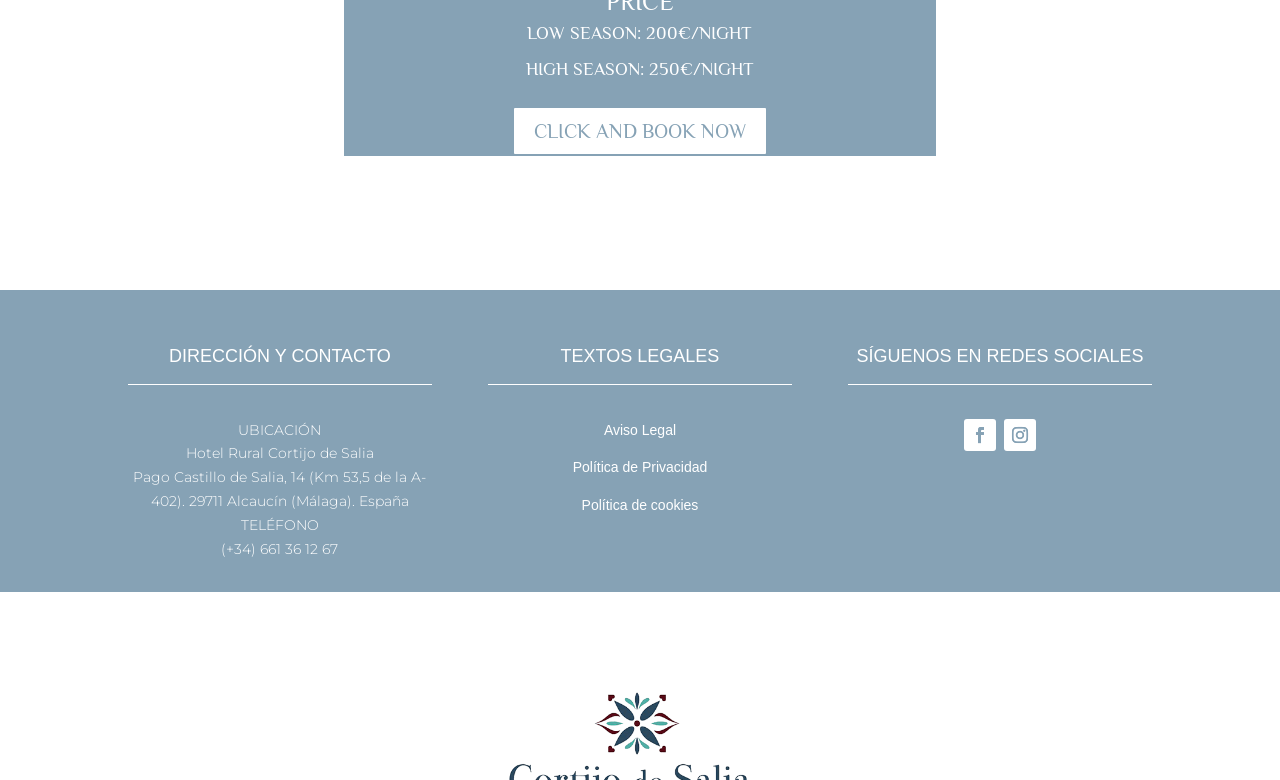Based on the provided description, "FREQUENT QUESTIONS", find the bounding box of the corresponding UI element in the screenshot.

[0.766, 0.342, 0.86, 0.359]